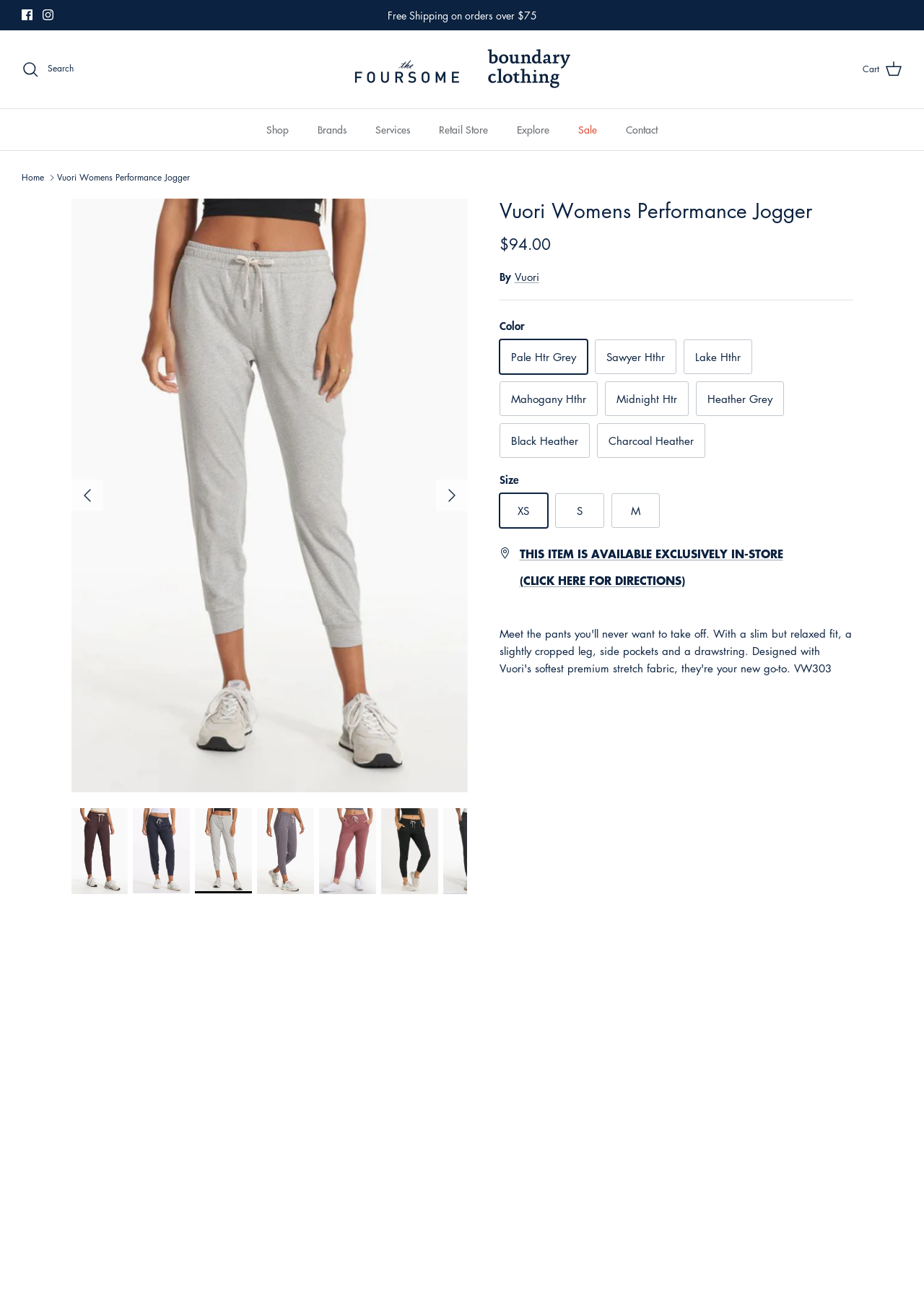Answer this question using a single word or a brief phrase:
What is the text of the link below the product description?

THIS ITEM IS AVAILABLE EXCLUSIVELY IN-STORE